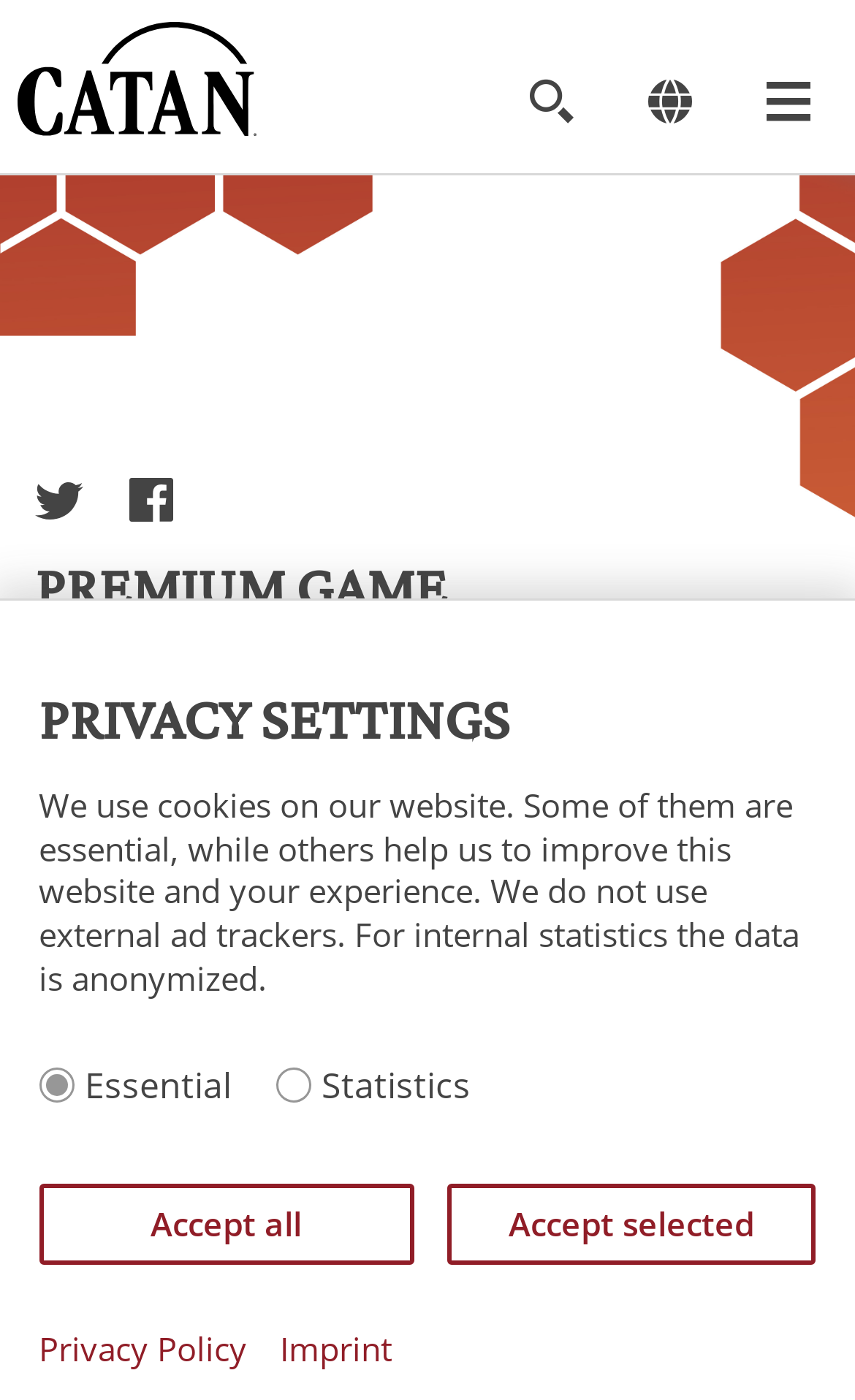Given the description of the UI element: "Accept all", predict the bounding box coordinates in the form of [left, top, right, bottom], with each value being a float between 0 and 1.

[0.046, 0.845, 0.483, 0.903]